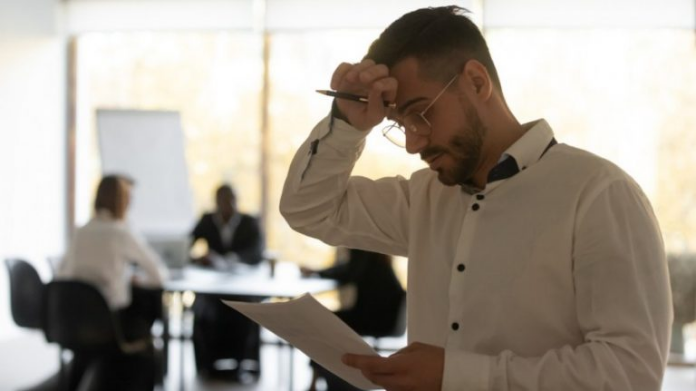Using the details in the image, give a detailed response to the question below:
What is the mood of the man in the foreground?

The man in the foreground appears to be anxious or stressed, as indicated by his clutching of the sheet of paper and holding the pen above his forehead, conveying a sense of nervousness and tension, likely due to the high-stakes nature of the meeting.